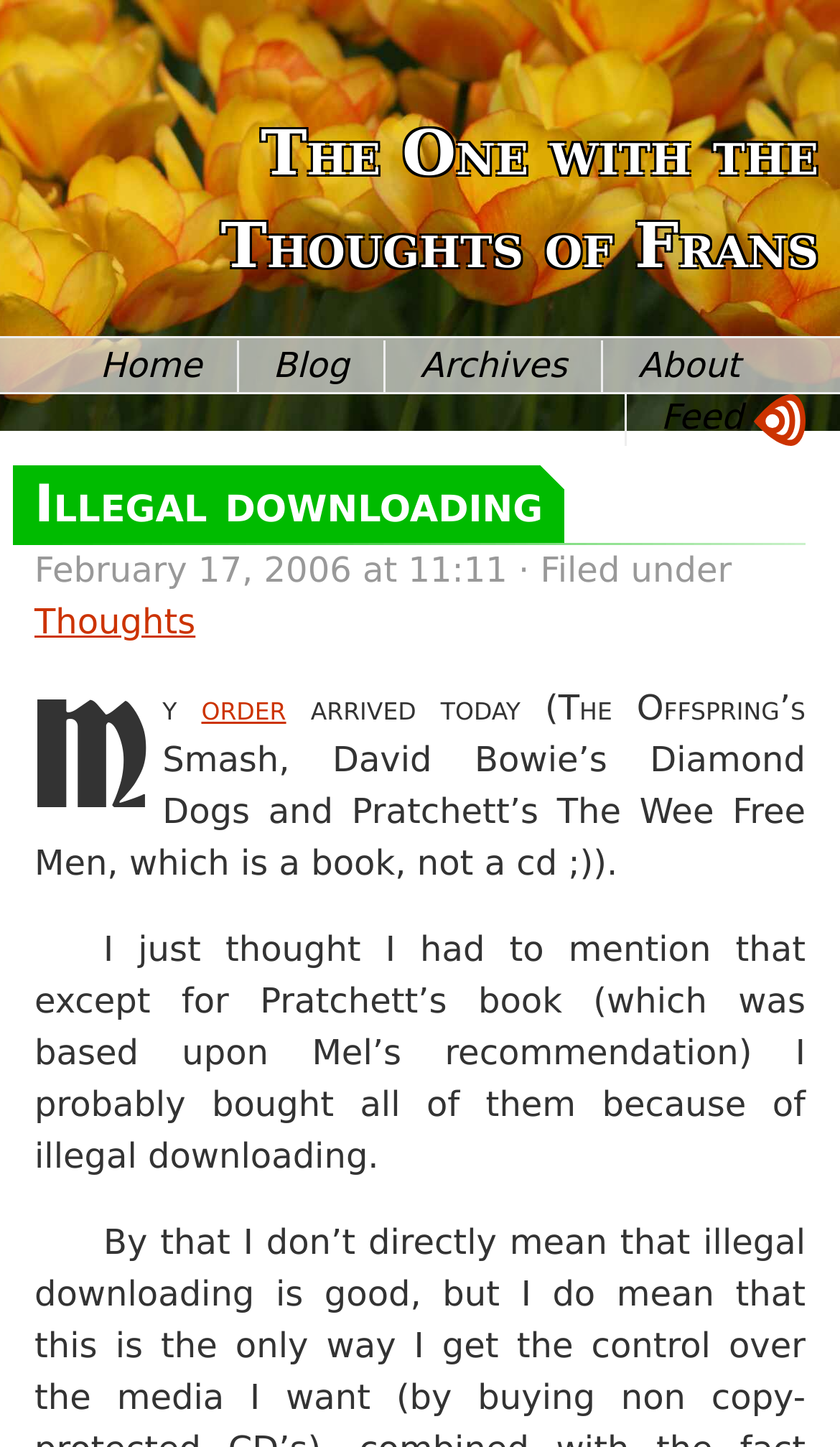Use a single word or phrase to answer the following:
What is the name of the book mentioned in the blog post?

The Wee Free Men